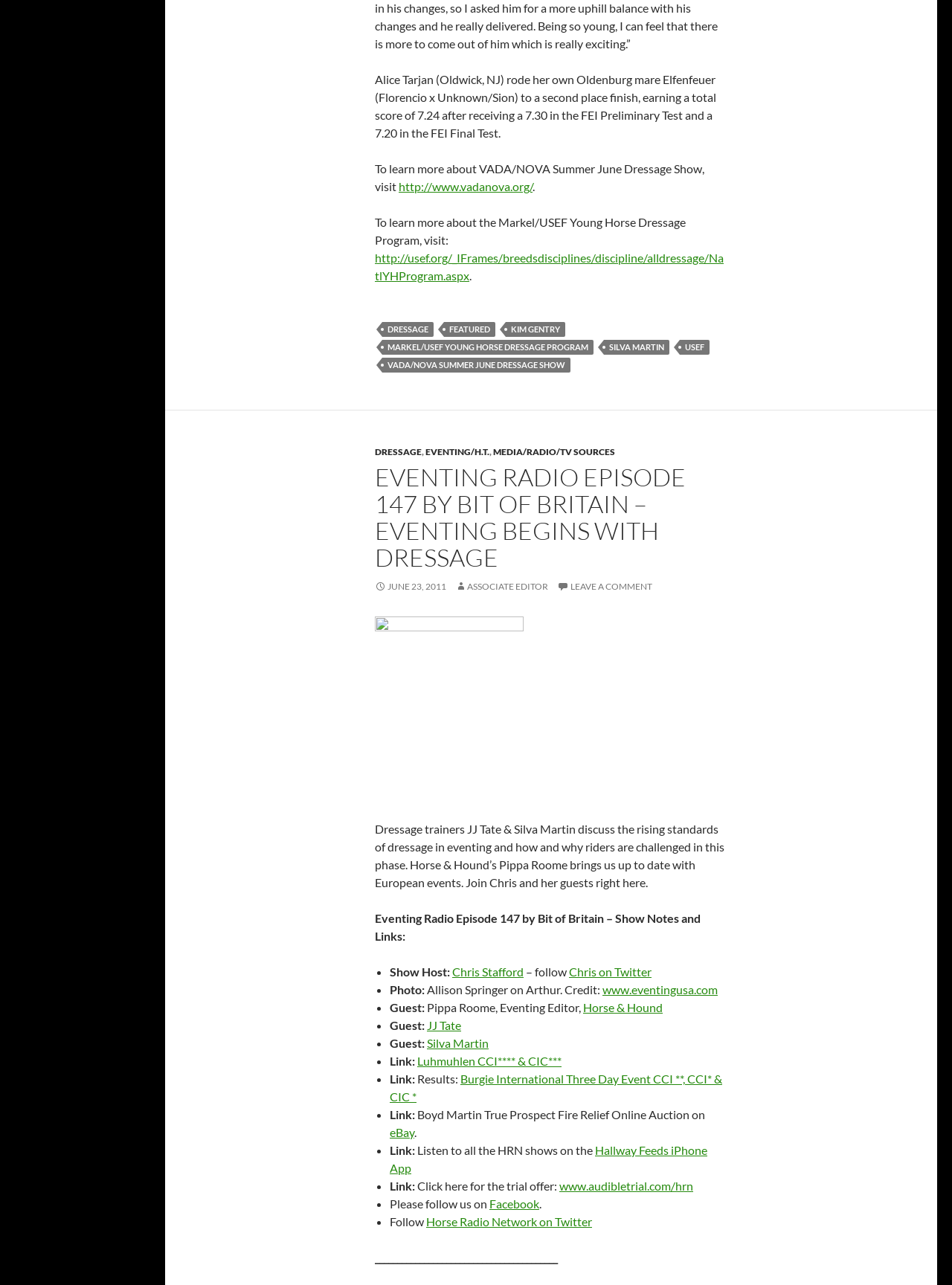Answer the question in one word or a short phrase:
What is the link to the Markel/USEF Young Horse Dressage Program?

http://usef.org/_IFrames/breedsdisciplines/discipline/alldressage/NatlYHProgram.aspx